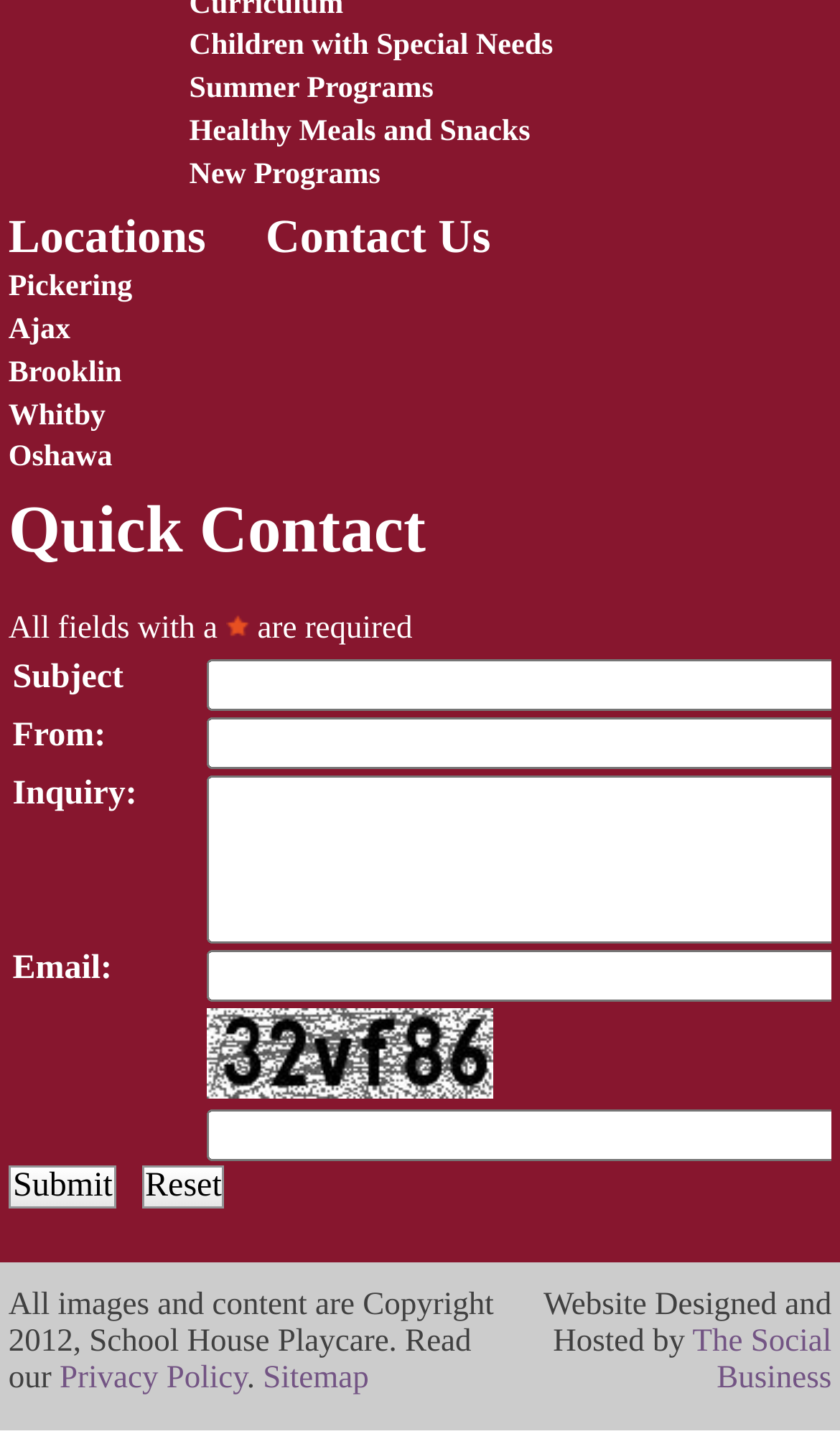Locate the bounding box coordinates of the area that needs to be clicked to fulfill the following instruction: "Contact us through the Quick Contact form". The coordinates should be in the format of four float numbers between 0 and 1, namely [left, top, right, bottom].

[0.01, 0.342, 0.99, 0.402]